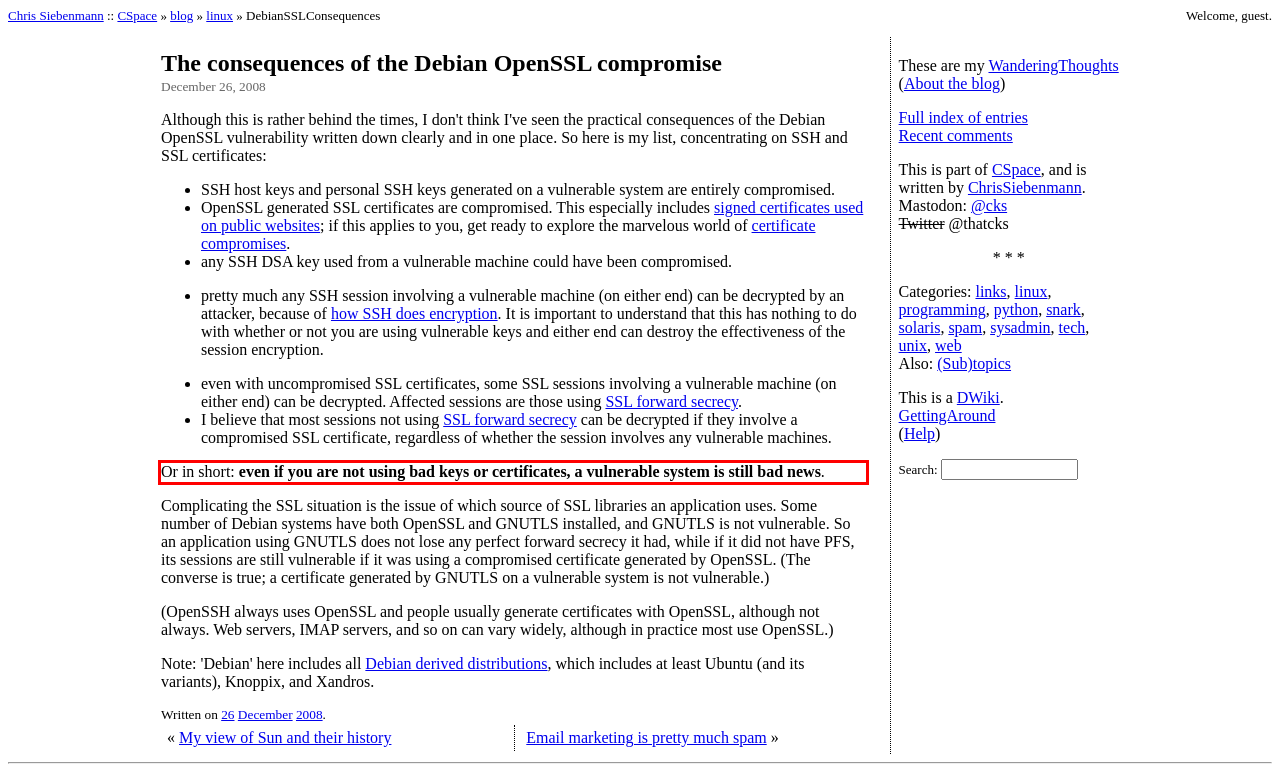Using the provided webpage screenshot, identify and read the text within the red rectangle bounding box.

Or in short: even if you are not using bad keys or certificates, a vulnerable system is still bad news.